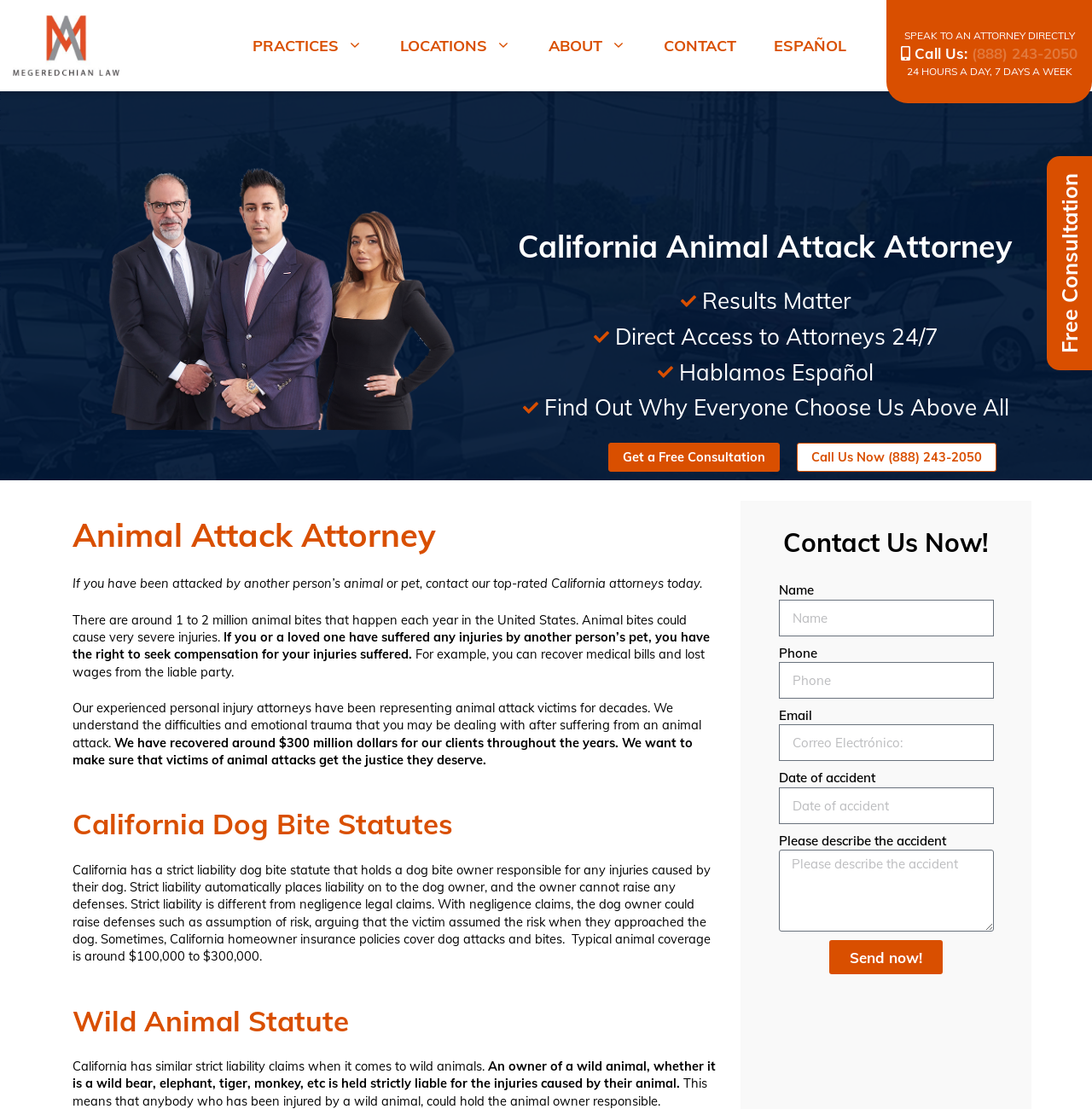Pinpoint the bounding box coordinates of the clickable element needed to complete the instruction: "Click HOME". The coordinates should be provided as four float numbers between 0 and 1: [left, top, right, bottom].

None